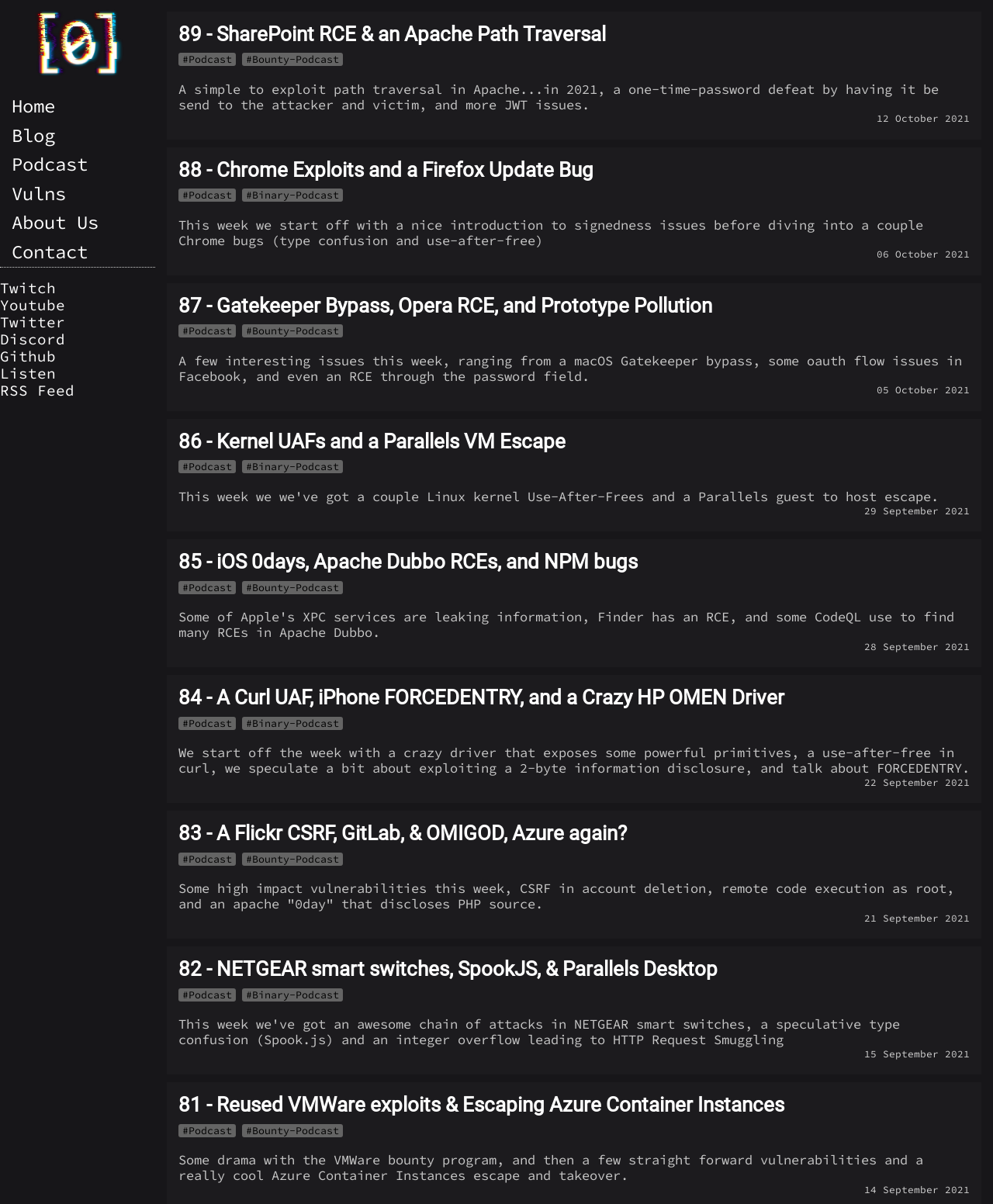Please determine the bounding box coordinates of the element's region to click in order to carry out the following instruction: "Listen to the '89 - SharePoint RCE & an Apache Path Traversal' podcast". The coordinates should be four float numbers between 0 and 1, i.e., [left, top, right, bottom].

[0.18, 0.019, 0.61, 0.038]